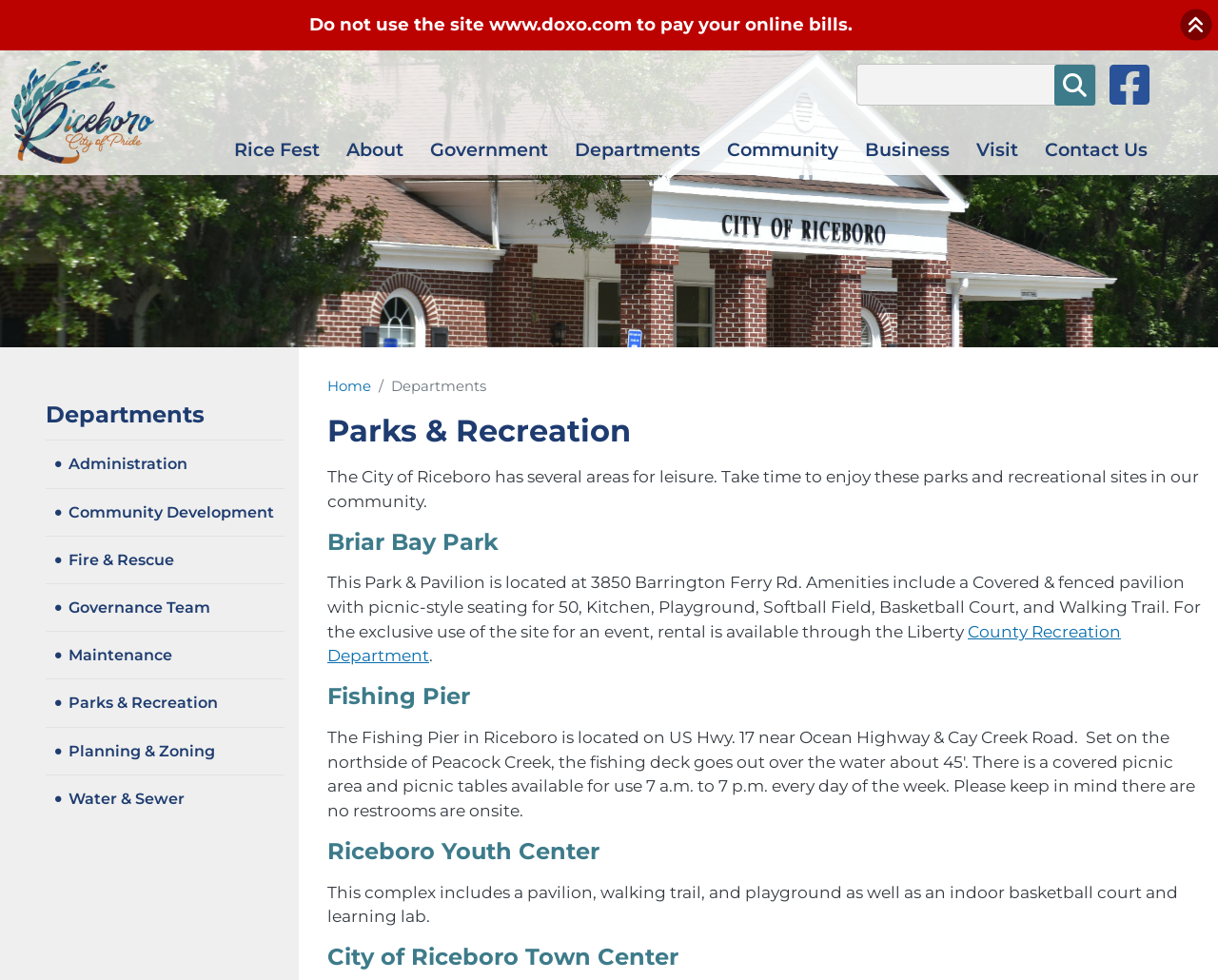Please locate the UI element described by "Planning & Zoning" and provide its bounding box coordinates.

[0.038, 0.741, 0.234, 0.79]